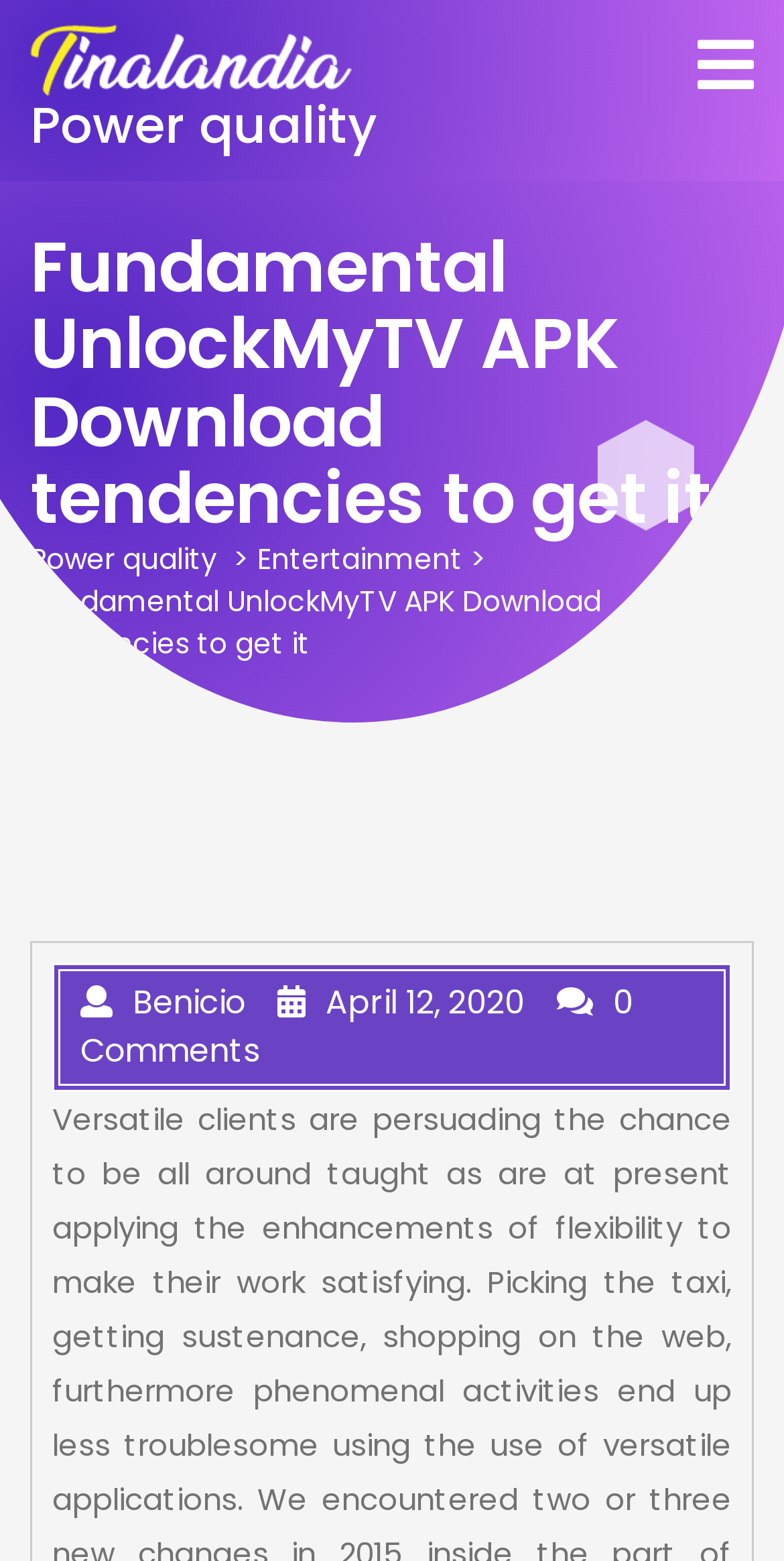What is the name of the author of the article?
Using the image as a reference, give a one-word or short phrase answer.

Benicio